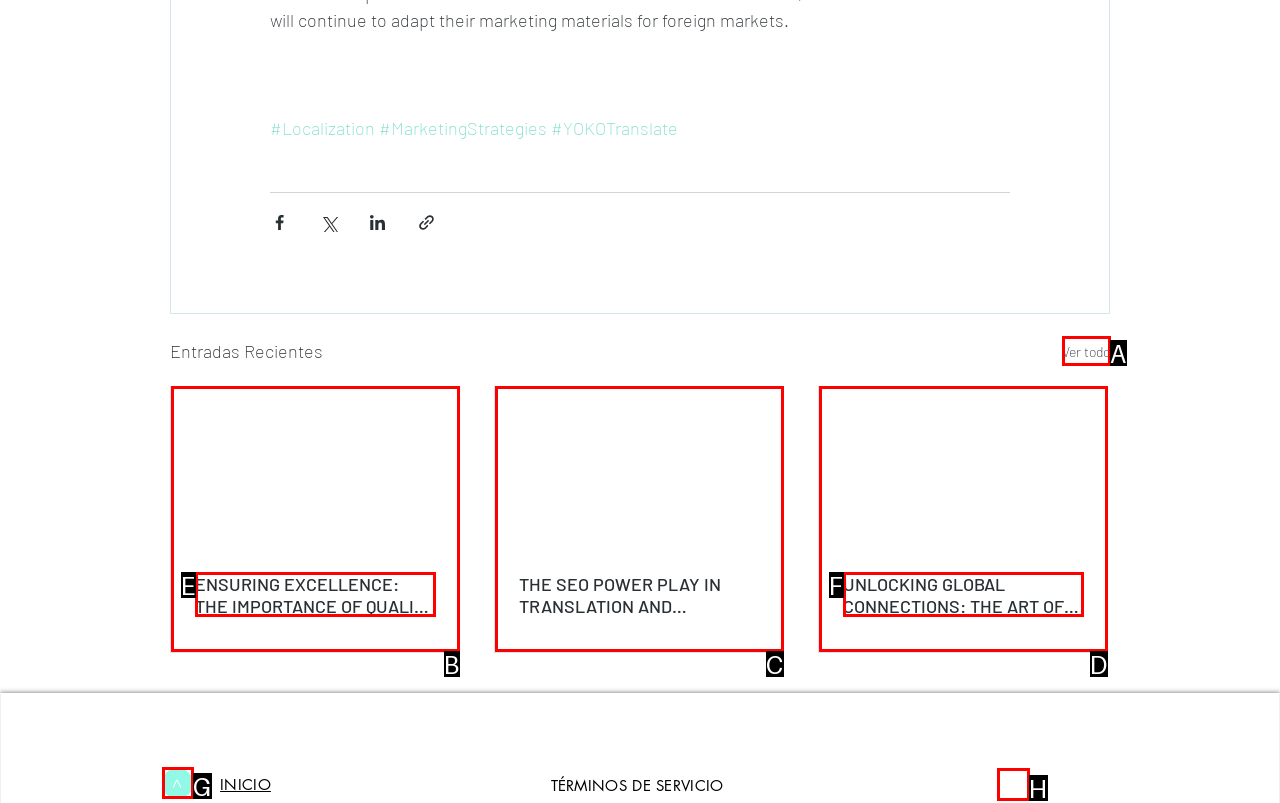Choose the letter that best represents the description: Ver todo. Provide the letter as your response.

A